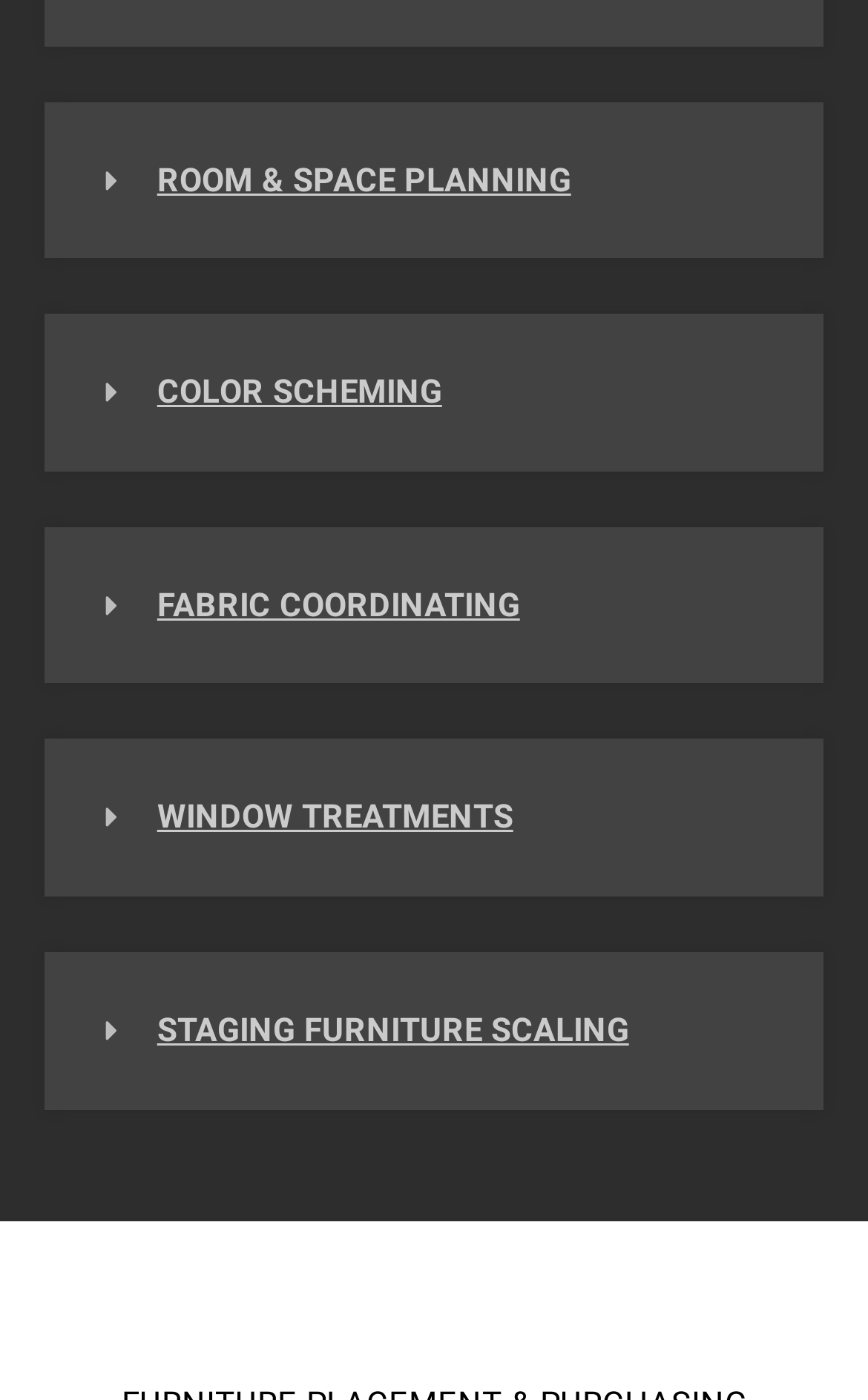Please identify the bounding box coordinates of the clickable area that will allow you to execute the instruction: "Explore FABRIC COORDINATING".

[0.051, 0.376, 0.949, 0.488]